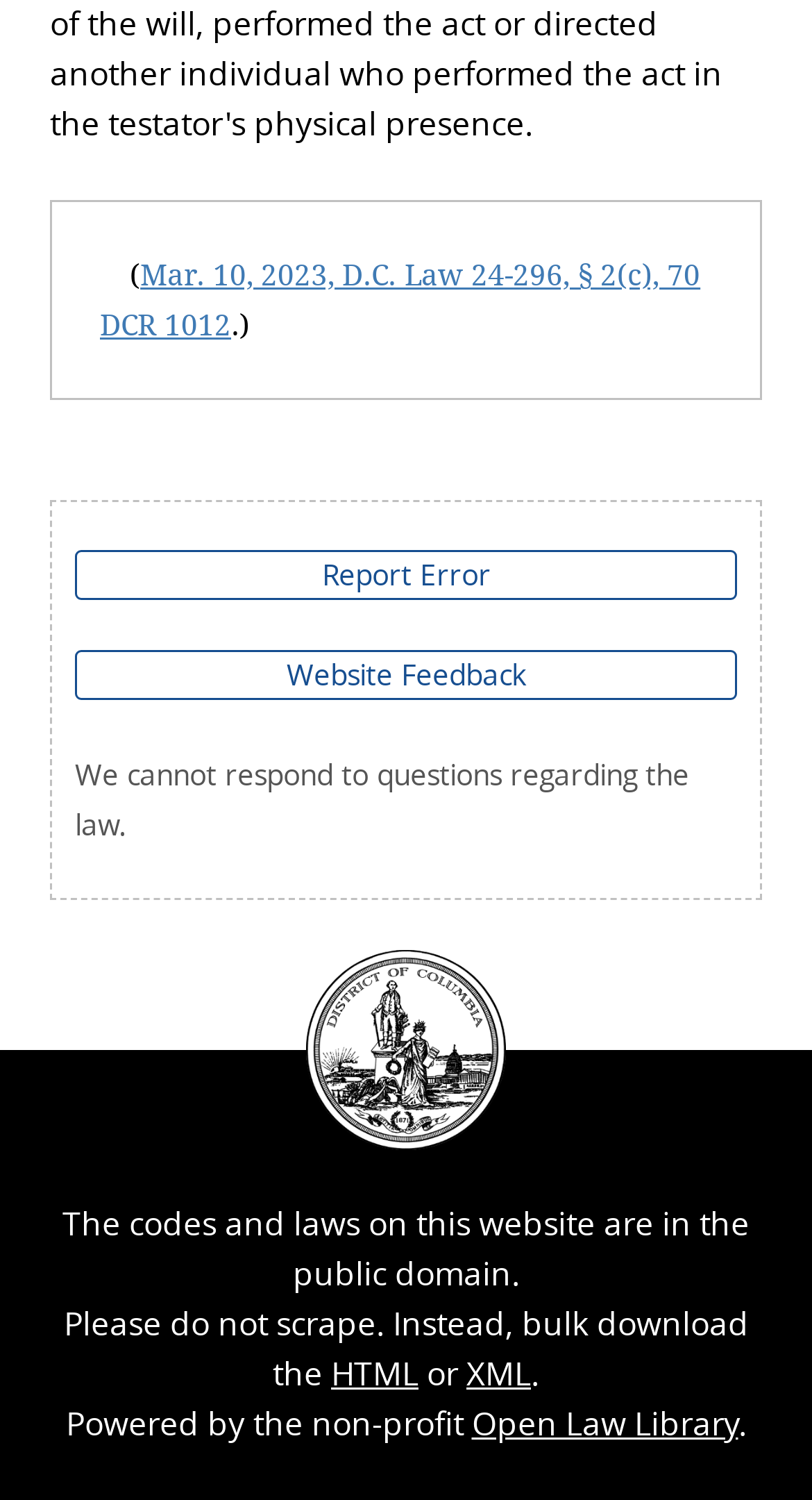Based on what you see in the screenshot, provide a thorough answer to this question: Who powers the webpage?

The webpage is powered by the non-profit Open Law Library, as mentioned in the static text element with the description 'Powered by the non-profit Open Law Library'.